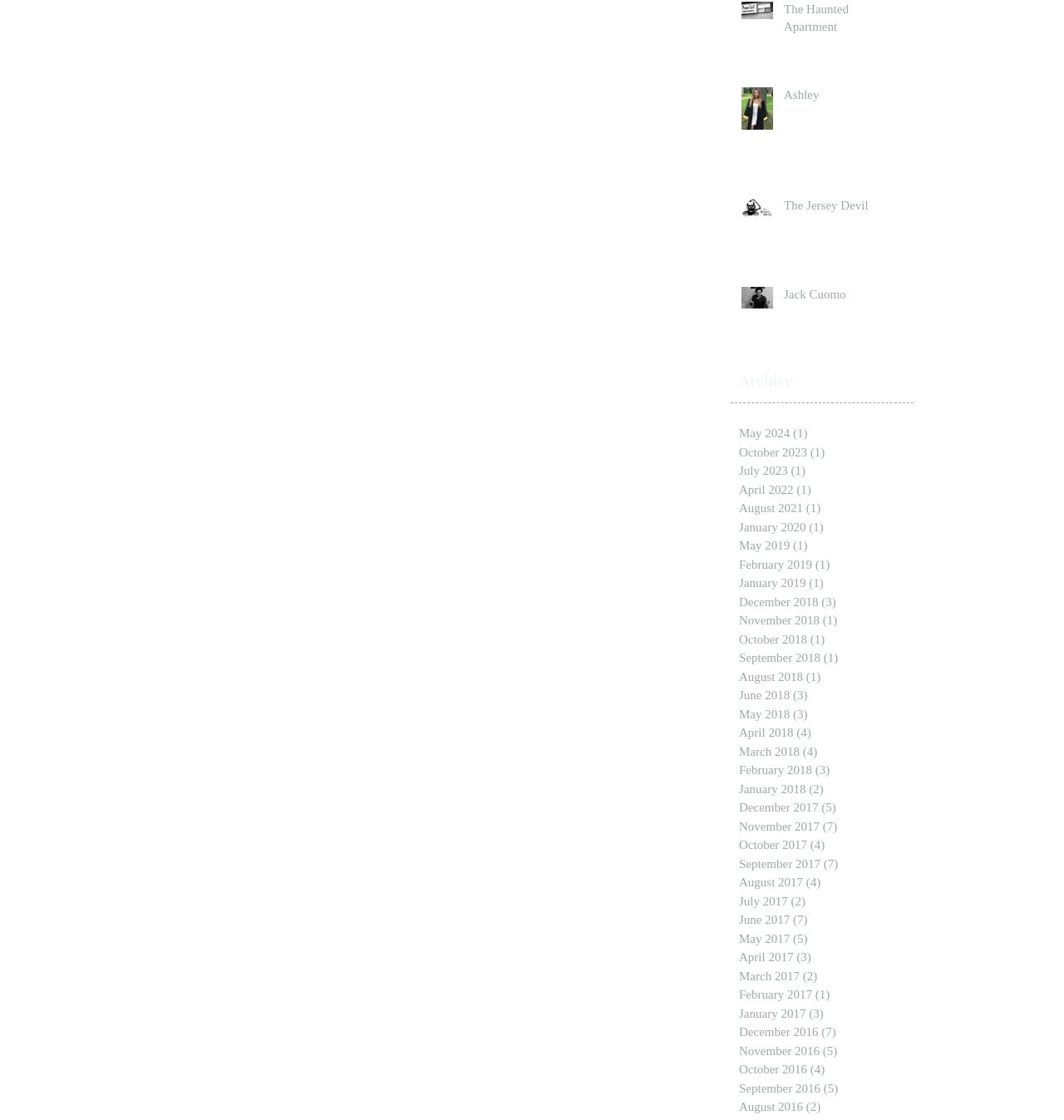Locate the bounding box coordinates of the element you need to click to accomplish the task described by this instruction: "Learn about The Jersey Devil".

[0.737, 0.176, 0.849, 0.197]